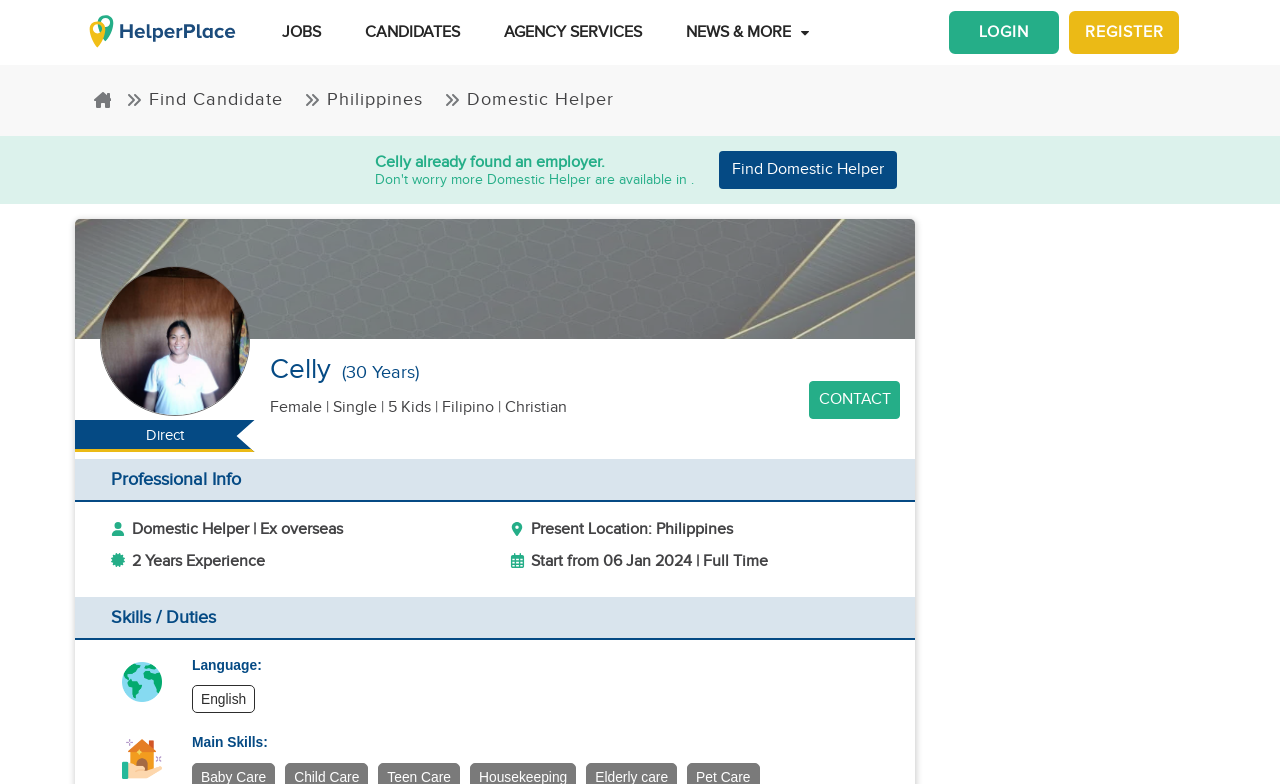Offer a detailed explanation of the webpage layout and contents.

This webpage is a candidate profile for Celly, a 30-year-old Filipino domestic helper. At the top, there is a header section with the website's logo, navigation links to "JOBS", "CANDIDATES", "AGENCY SERVICES", and "NEWS & MORE", as well as buttons to "REGISTER" and "LOGIN". 

Below the header, there is a section with a profile picture of Celly, accompanied by a heading that indicates she has already found an employer. Next to the profile picture, there are links to "Find Candidate", "Philippines", and "Domestic Helper", each with a small icon.

On the left side of the page, there is a section with Celly's personal information, including her name, age, marital status, number of kids, and nationality. Below this section, there is a button to "CONTACT" her.

On the right side of the page, there are several sections with headings, including "Professional Info", "Present Location", "Years of Experience", and "Start from". Each section has a brief description and a small icon.

Further down the page, there is a section with headings "Skills / Duties" and "Language", which lists Celly's language proficiency as English. Below this section, there are icons representing Celly's main skills.